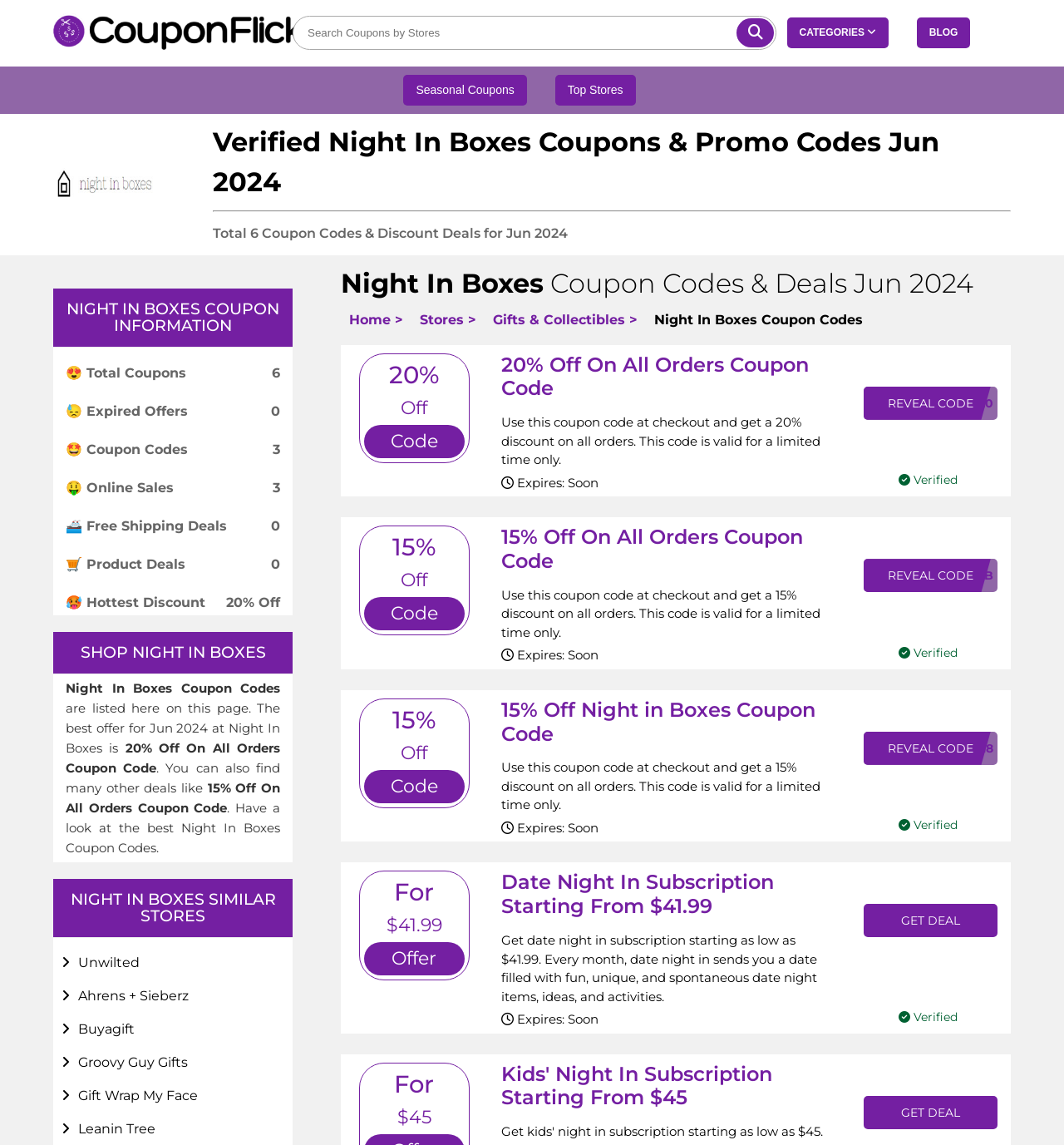Using the description "Hot Elarca", predict the bounding box of the relevant HTML element.

None